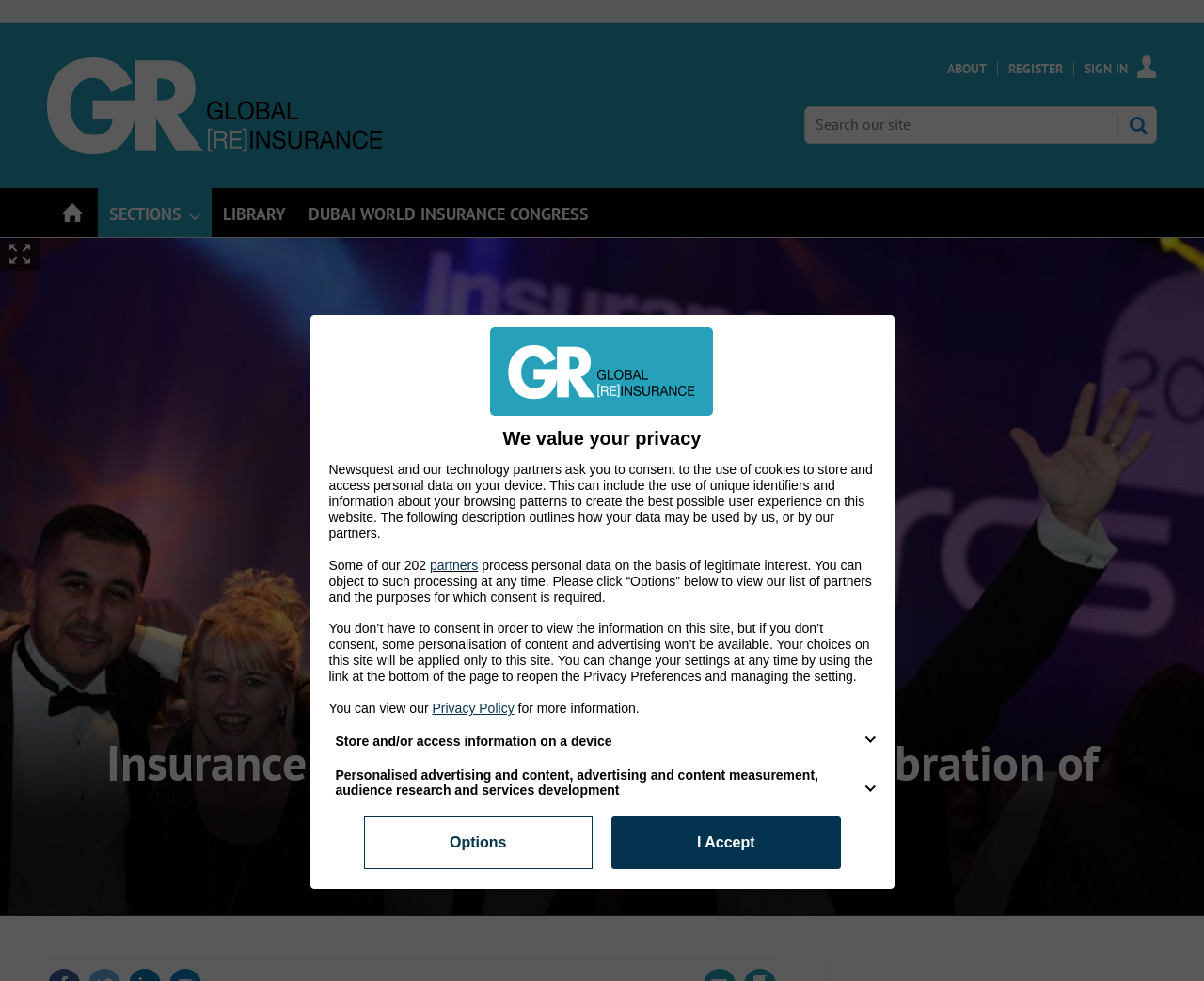Provide your answer in a single word or phrase: 
How many hidden links are there under 'SECTIONS'?

7